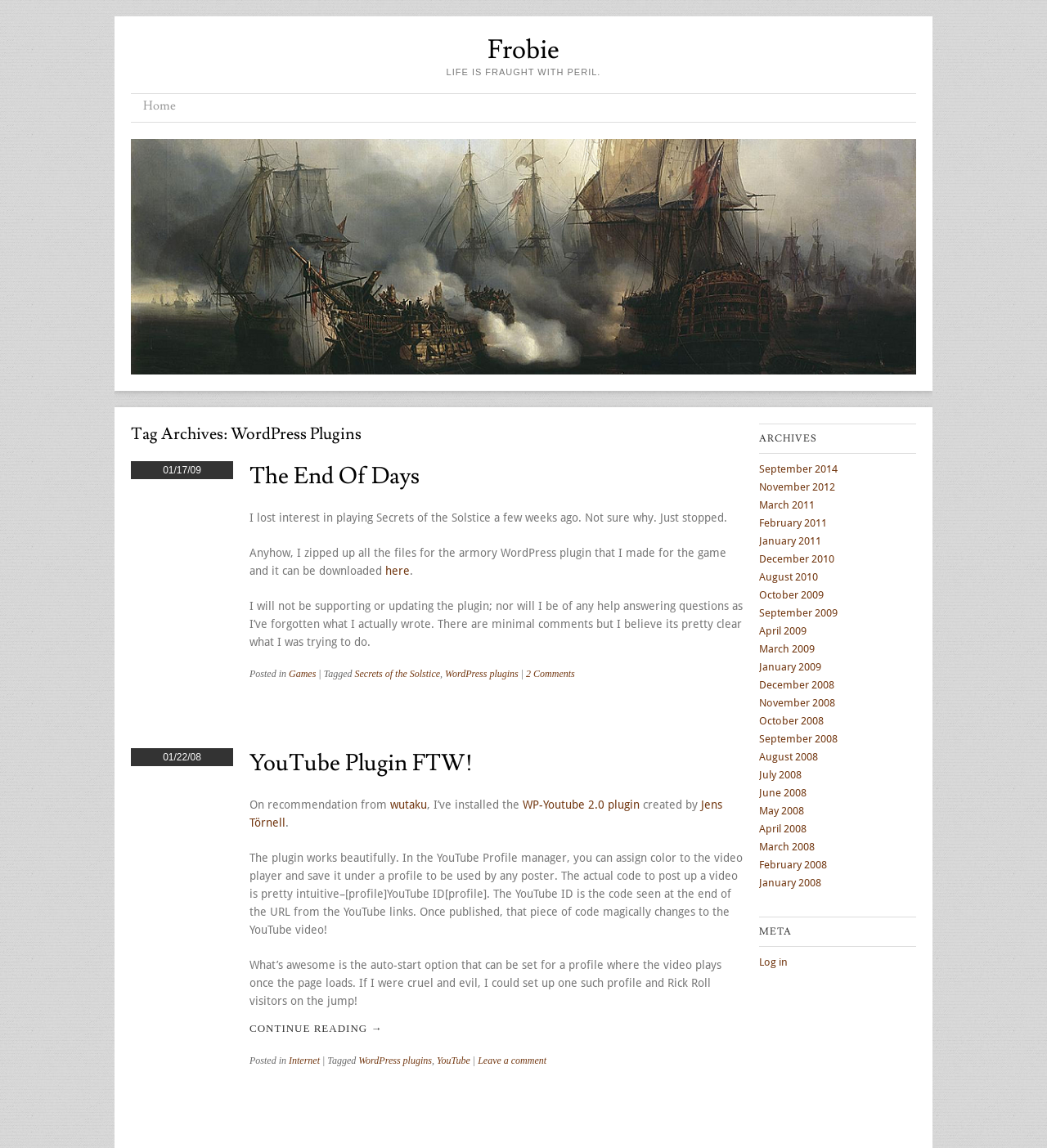Respond to the question below with a single word or phrase:
What is the name of the YouTube plugin mentioned in the second article?

WP-Youtube 2.0 plugin